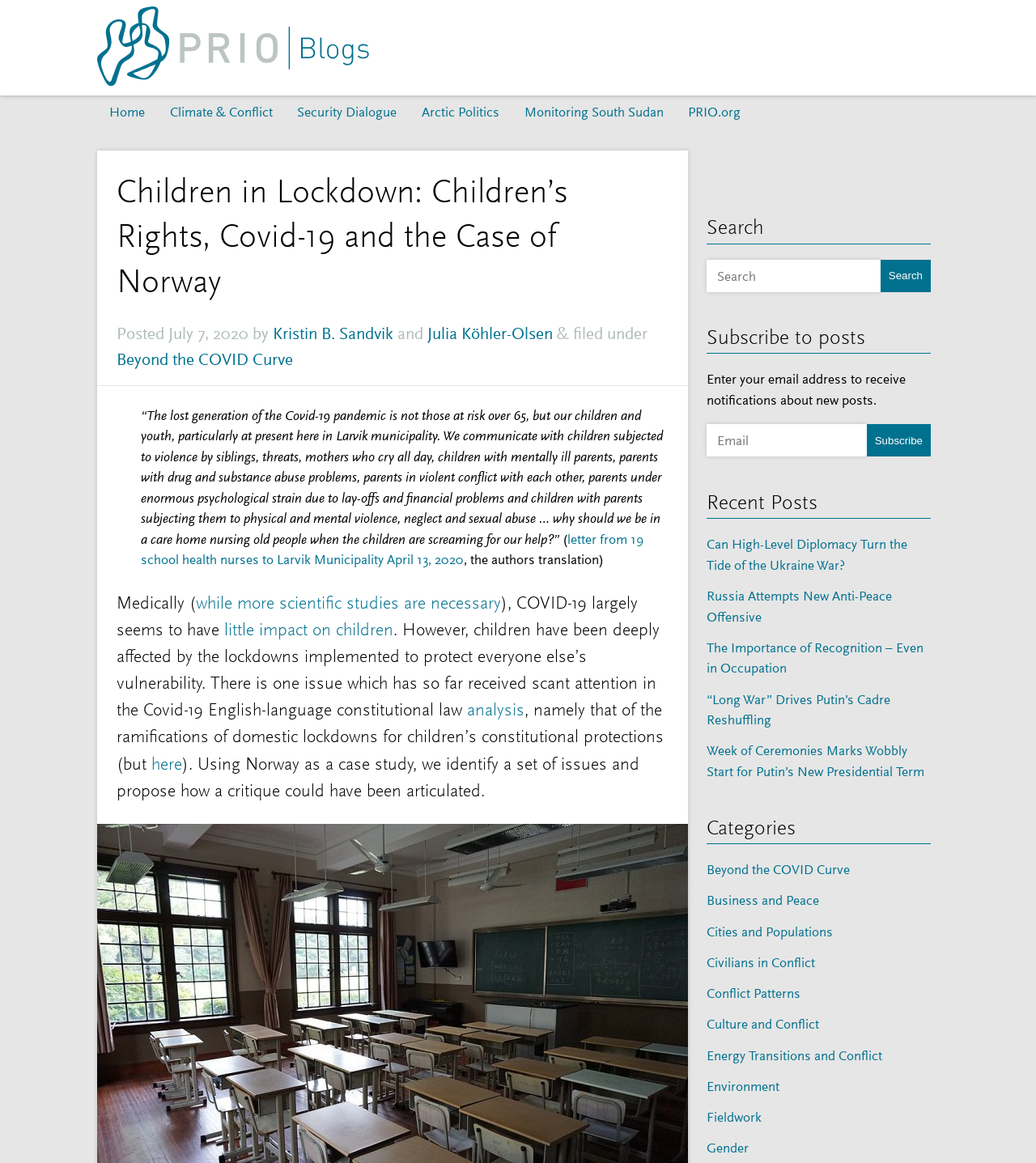What categories are available on the blog?
Offer a detailed and exhaustive answer to the question.

The webpage provides a list of categories in the right-hand sidebar, including 'Beyond the COVID Curve', 'Business and Peace', 'Cities and Populations', and many others. These categories allow users to browse posts related to specific topics or themes.